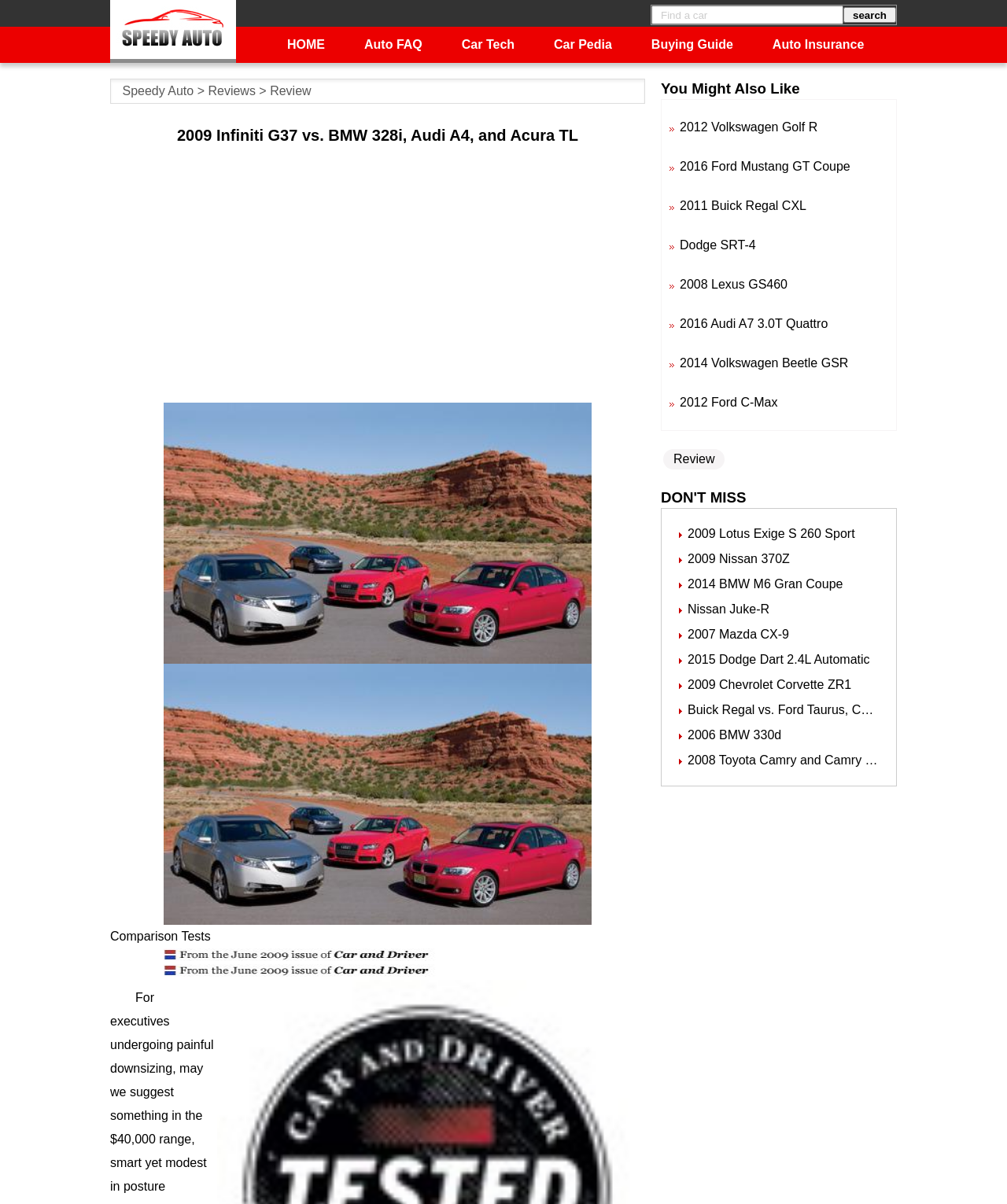What is the category of the car comparison test?
Look at the screenshot and respond with one word or a short phrase.

Comparison Tests